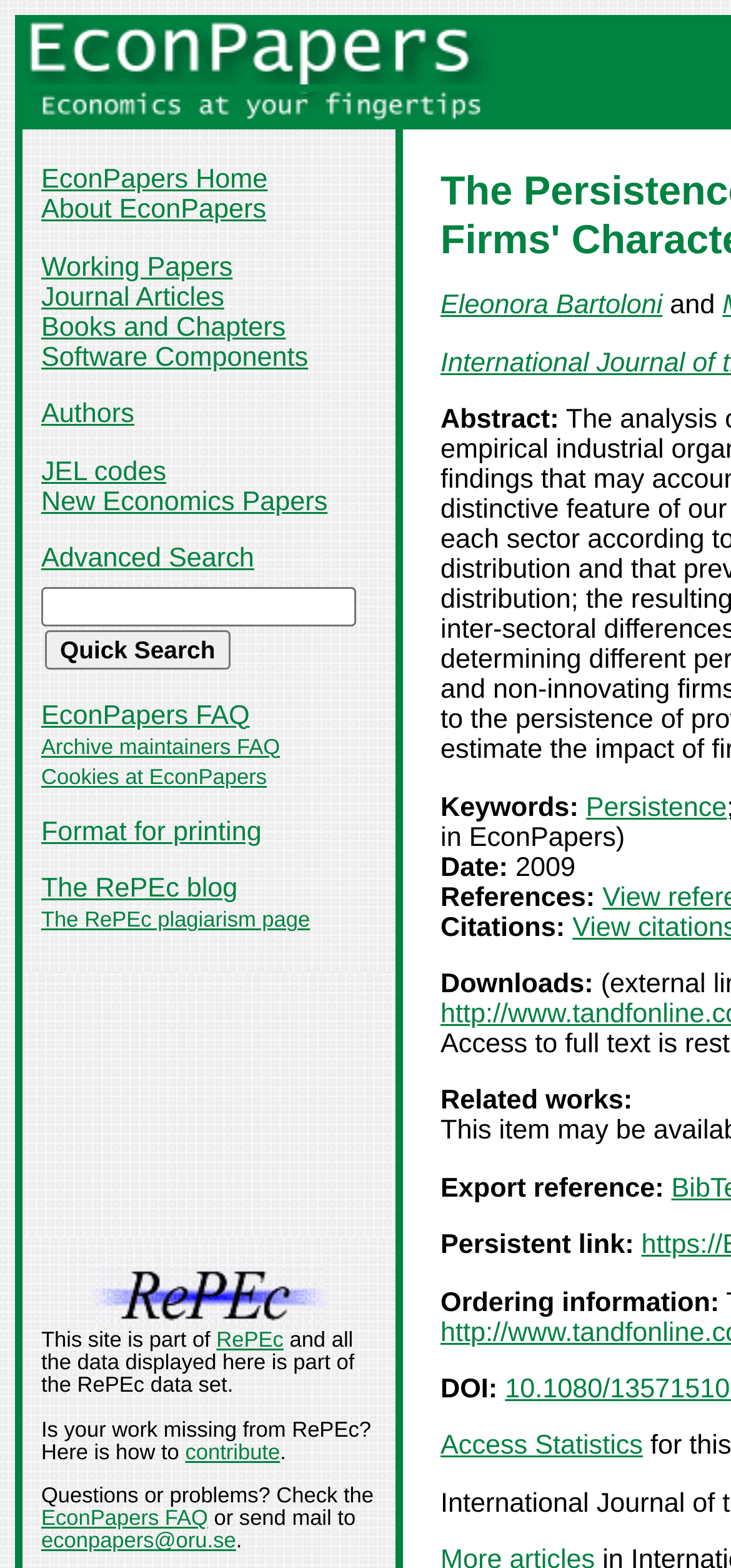Given the element description: "value="Quick Search"", predict the bounding box coordinates of the UI element it refers to, using four float numbers between 0 and 1, i.e., [left, top, right, bottom].

[0.062, 0.402, 0.315, 0.427]